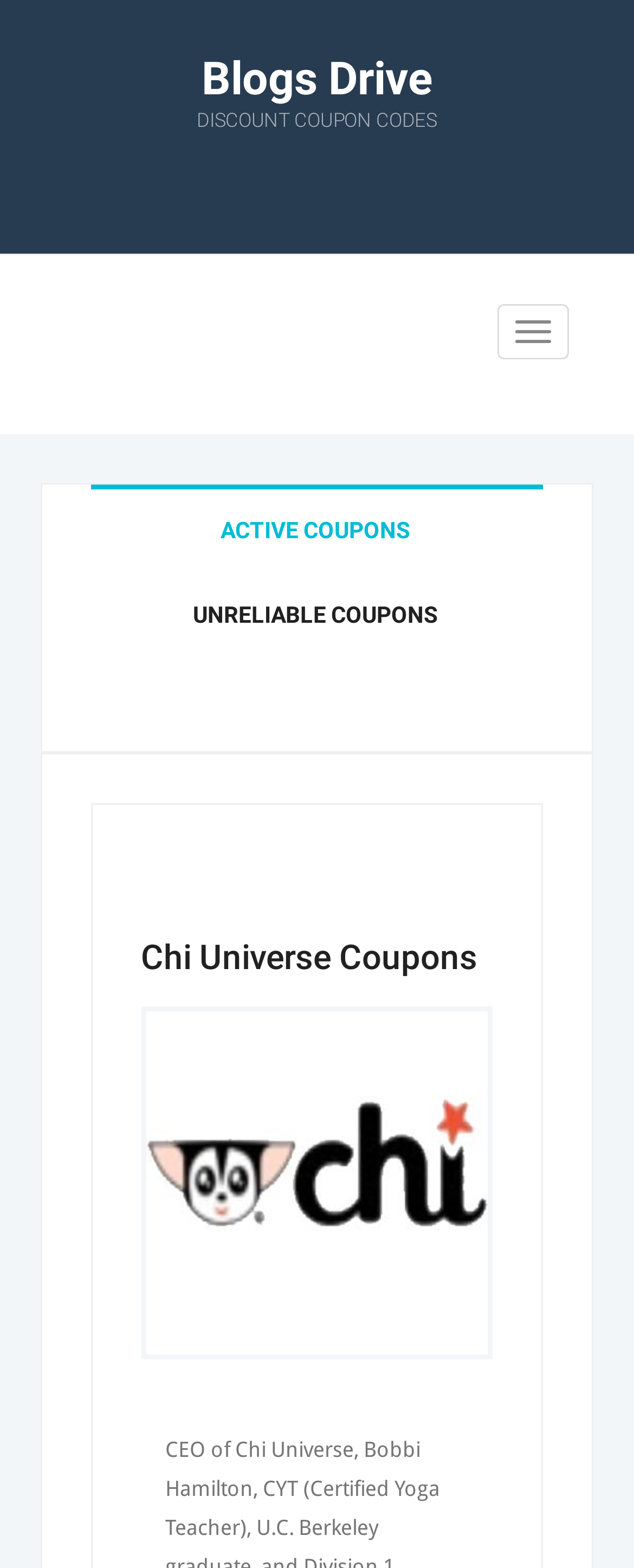Please answer the following question using a single word or phrase: 
What type of content is available on the 'Blogs Drive' page?

DISCOUNT COUPON CODES